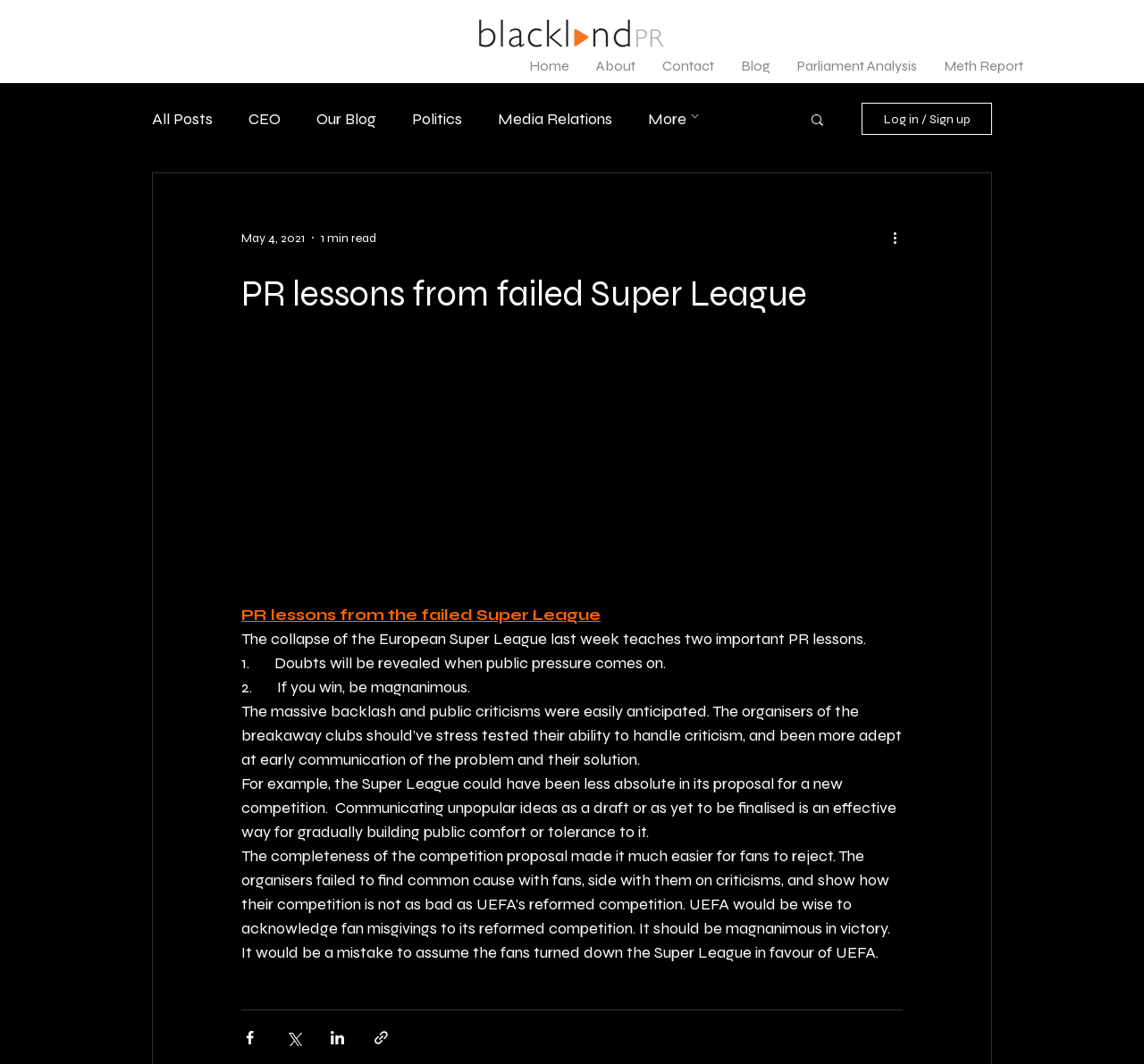Provide the bounding box coordinates for the UI element that is described by this text: "About". The coordinates should be in the form of four float numbers between 0 and 1: [left, top, right, bottom].

[0.509, 0.045, 0.567, 0.078]